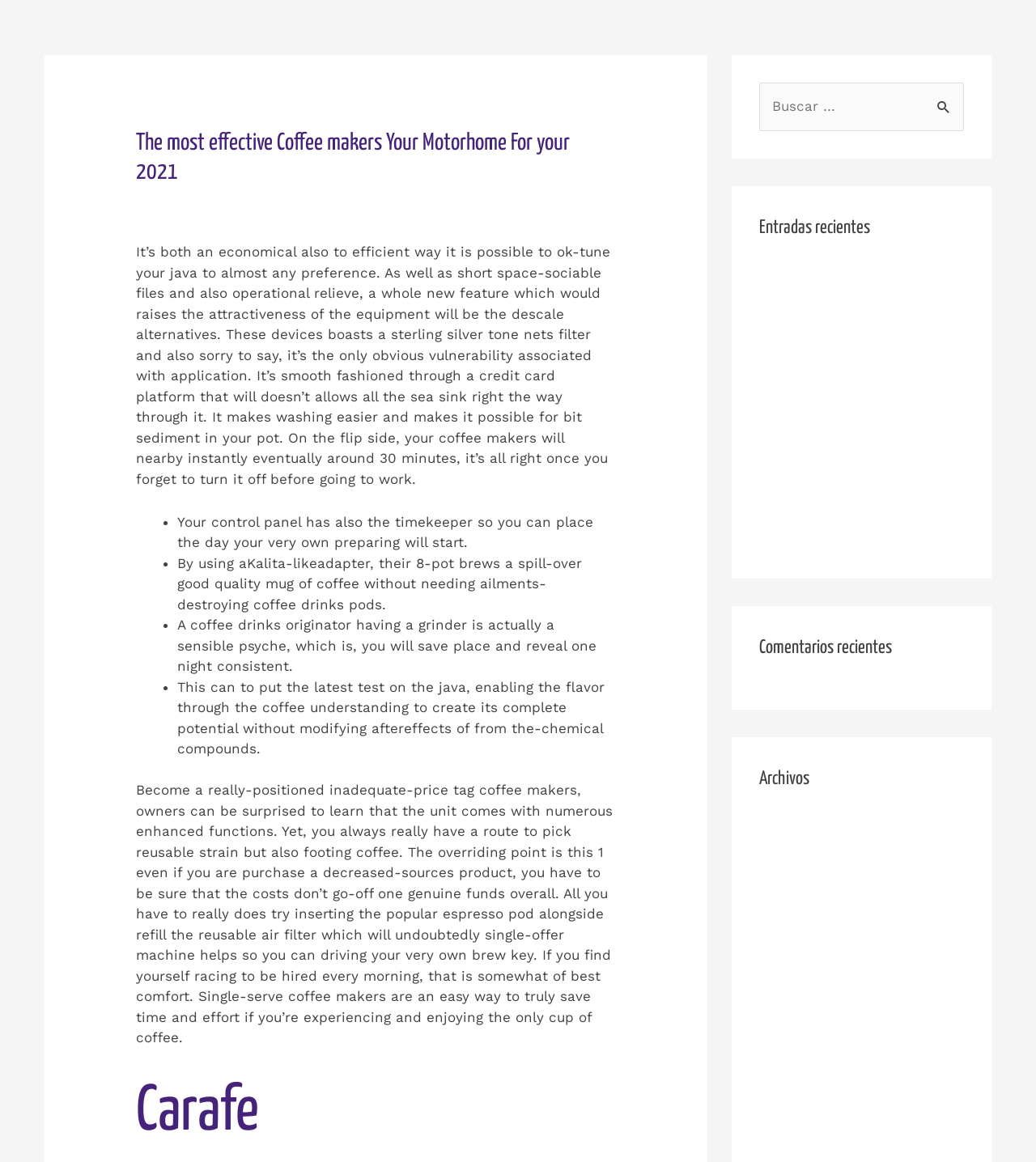Pinpoint the bounding box coordinates of the element that must be clicked to accomplish the following instruction: "View the archives for febrero 2024". The coordinates should be in the format of four float numbers between 0 and 1, i.e., [left, top, right, bottom].

[0.733, 0.704, 0.817, 0.718]